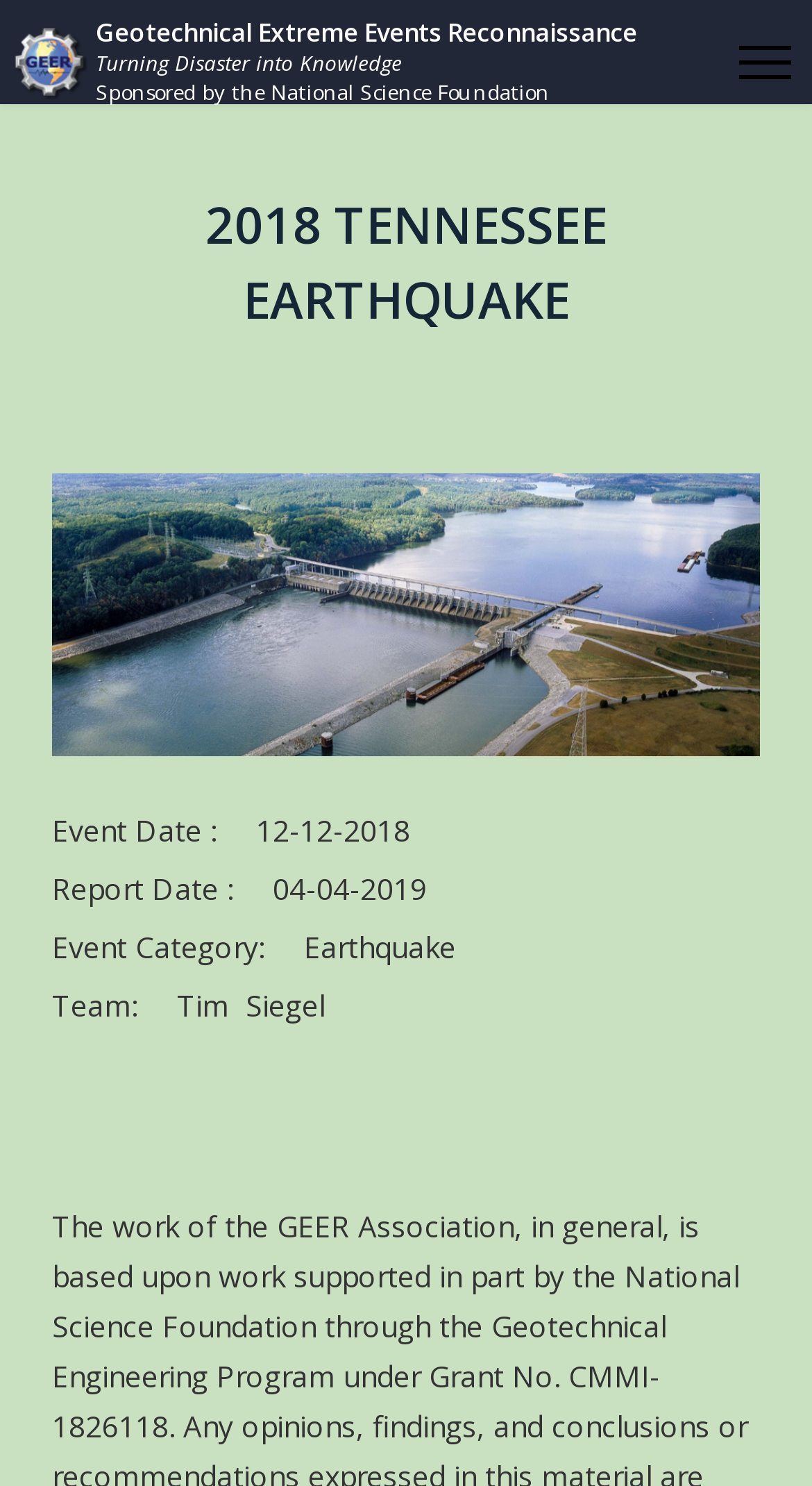Illustrate the webpage with a detailed description.

The webpage is about the 2018 Tennessee Earthquake. At the top left, there is a link to "GEER Geotechnical Extreme Events Reconnaissance Turning Disaster into Knowledge Sponsored by the National Science Foundation" with a small "GEER" logo image next to it. 

On the top right, there is a navigation link labeled "HELIX_ULTIMATE_NAVIGATION". Below it, there is a large heading that reads "2018 TENNESSEE EARTHQUAKE". 

Under the heading, there is an image that takes up most of the width of the page. Below the image, there are several lines of text that provide details about the earthquake event. The first line reads "Event Date: 12-12-2018", the second line reads "Report Date: 04-04-2019", the third line reads "Event Category: Earthquake", and the fourth line reads "Team: Tim Siegel".